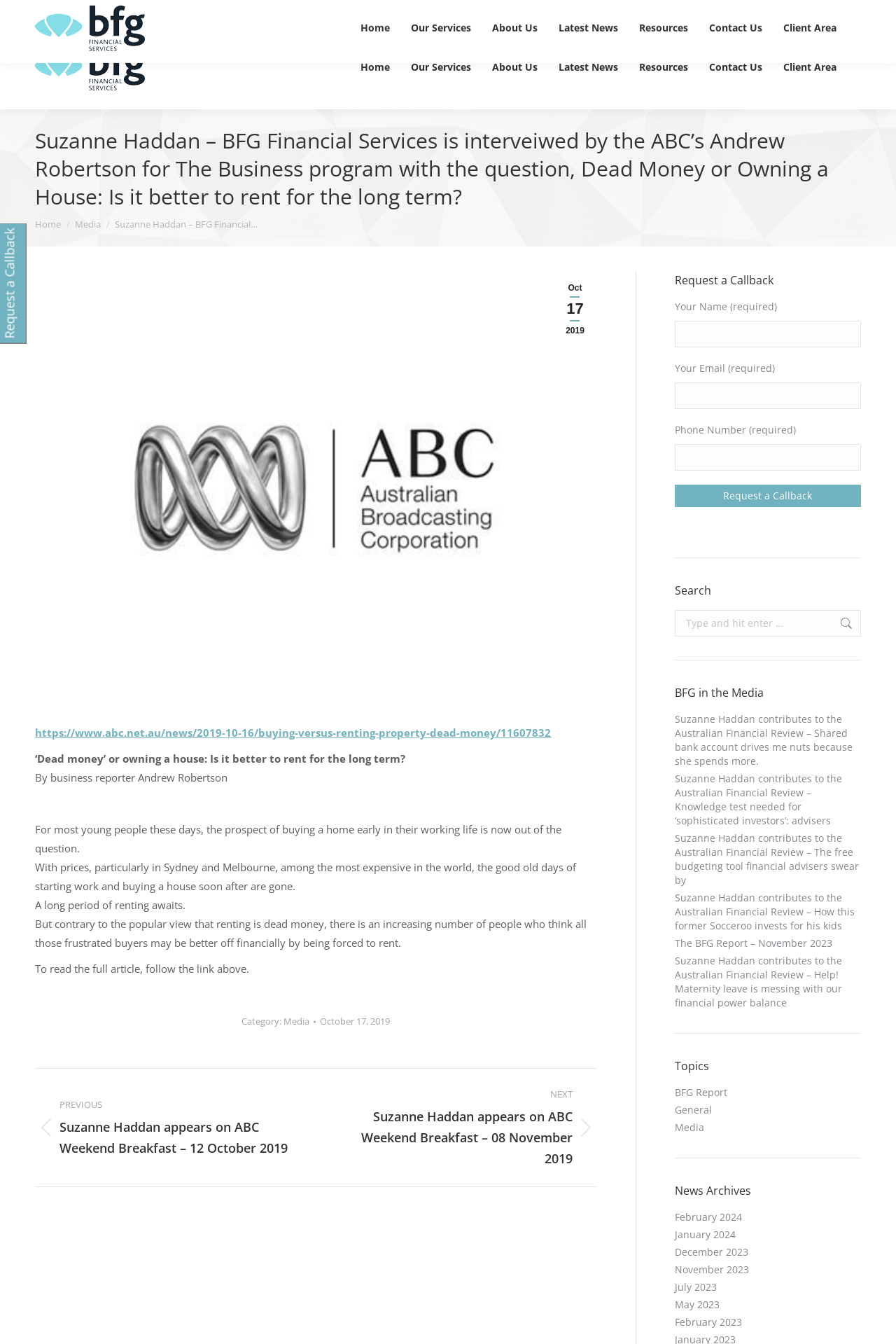What type of content is listed under 'BFG in the Media'?
Refer to the image and provide a one-word or short phrase answer.

News articles